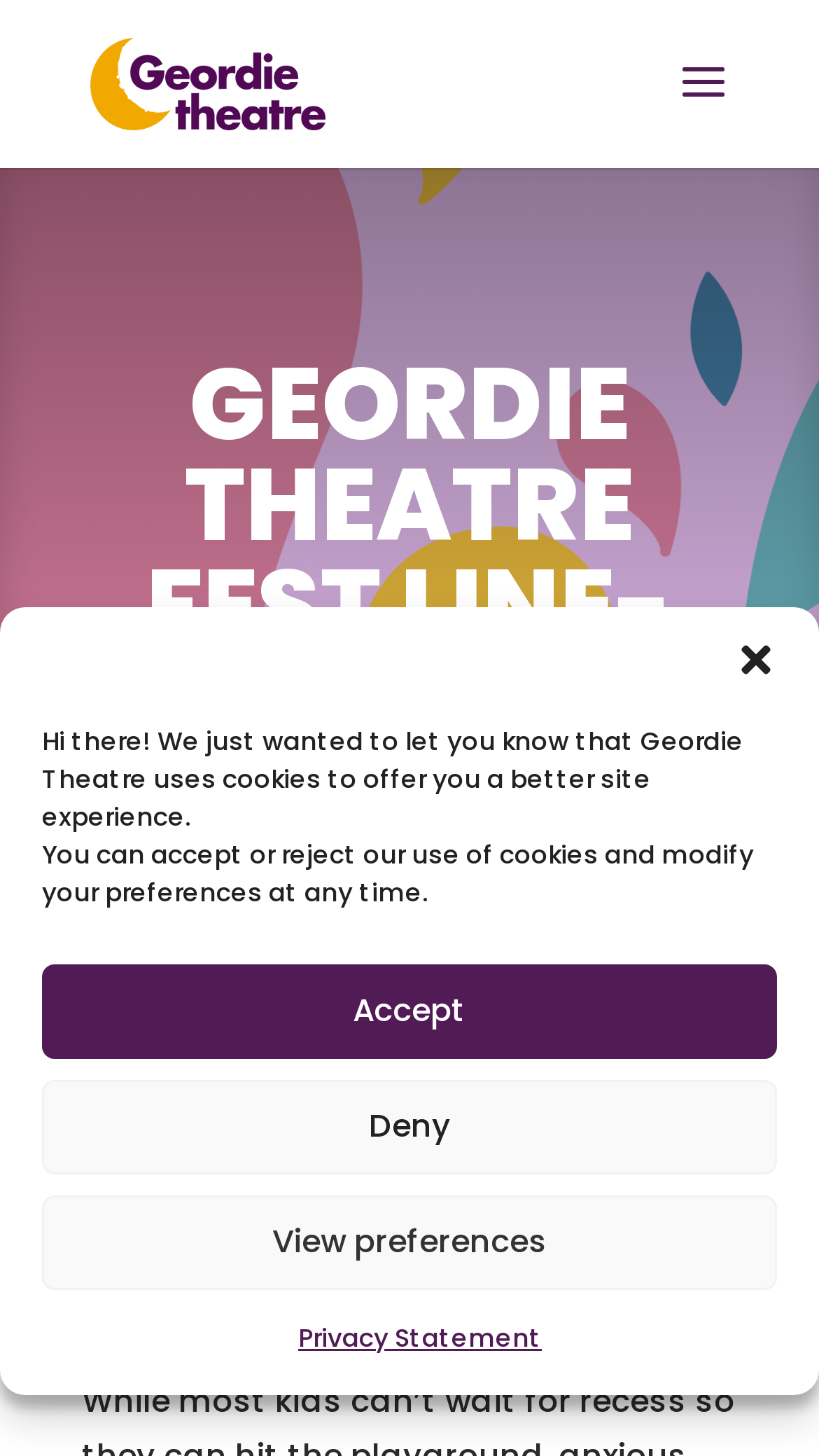Please provide a brief answer to the following inquiry using a single word or phrase:
How many buttons are in the cookie consent dialog?

4